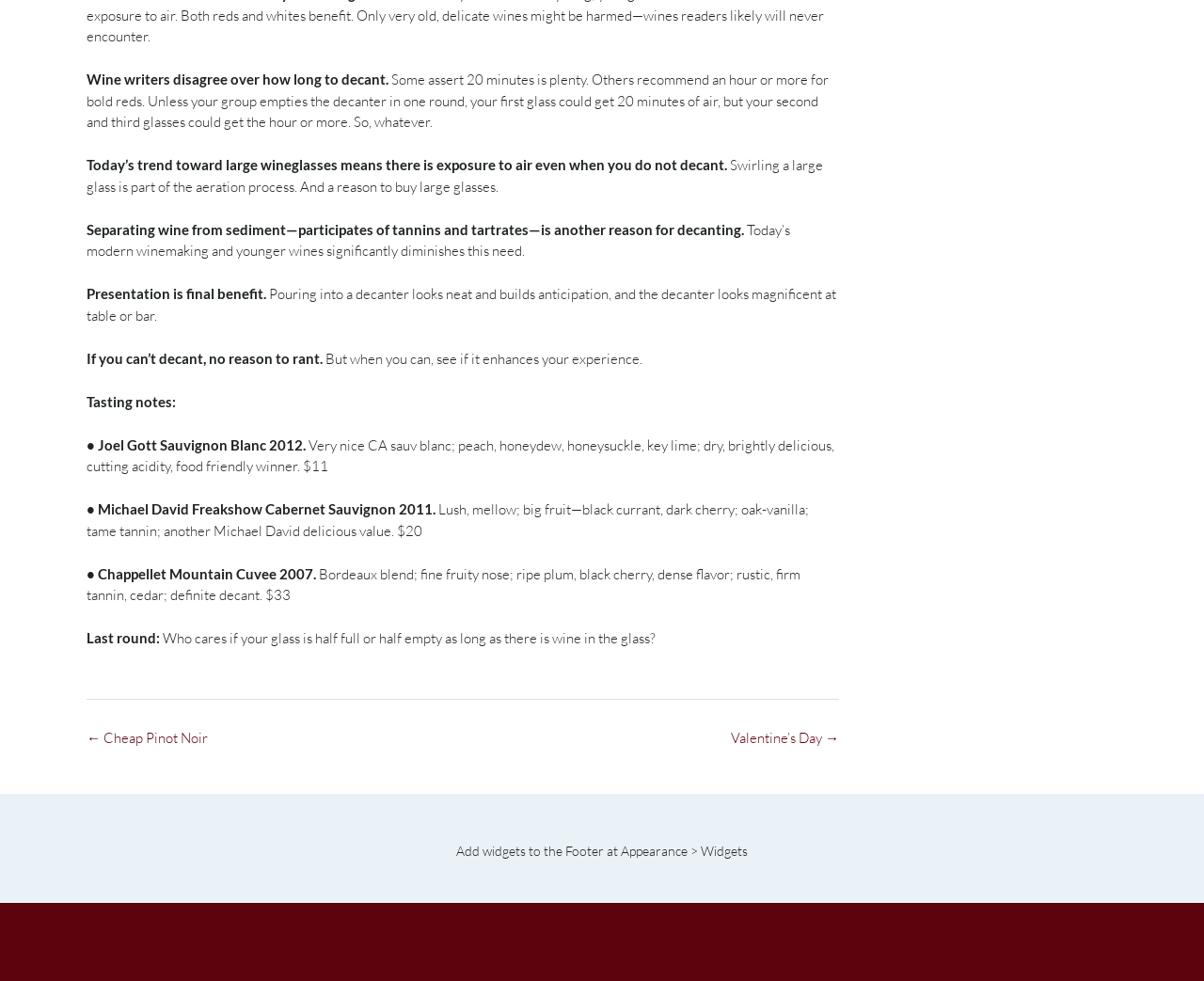Determine the bounding box for the UI element described here: "← Cheap Pinot Noir".

[0.072, 0.743, 0.173, 0.762]